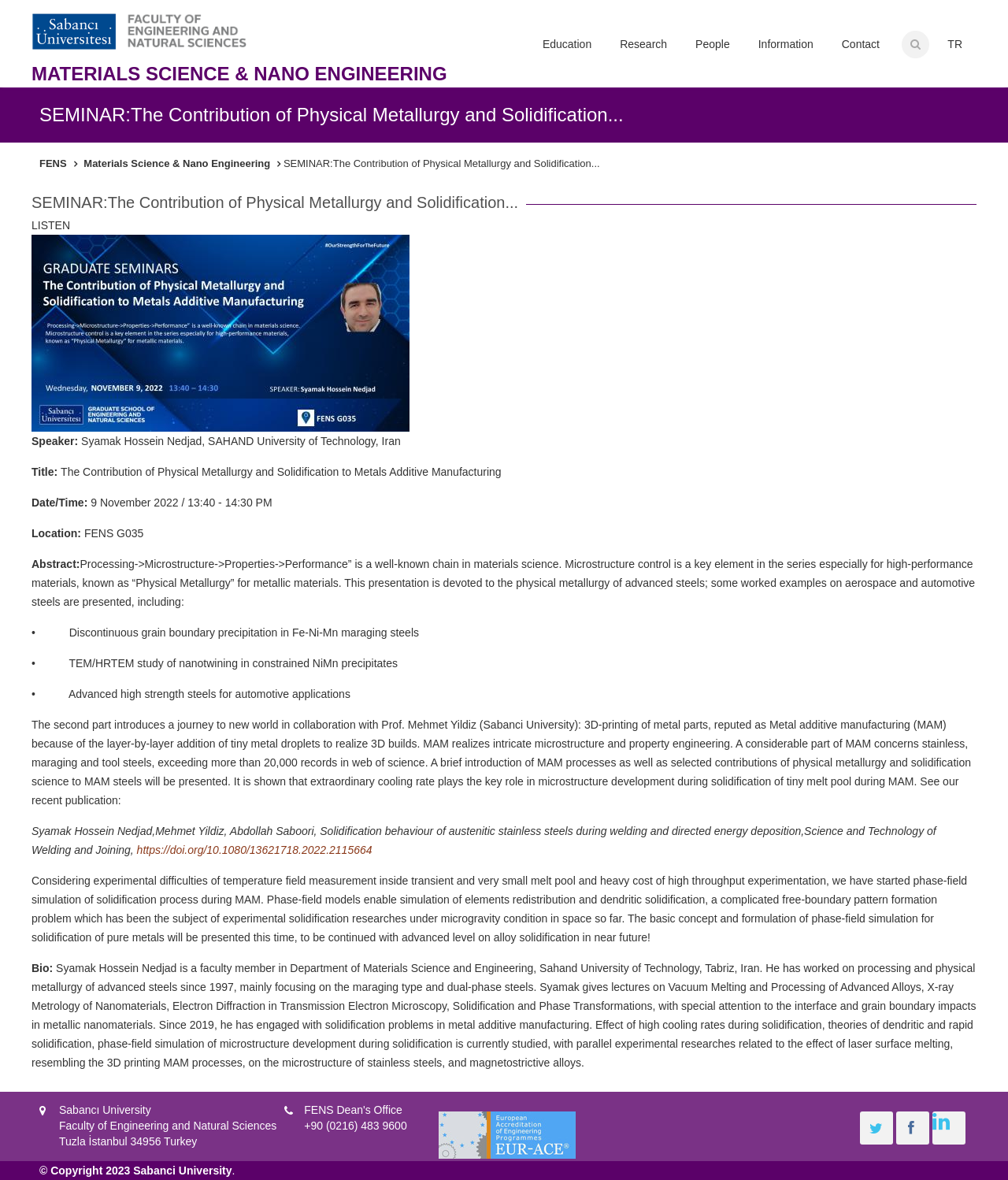What is the title of the seminar?
Please respond to the question with a detailed and informative answer.

The title of the seminar can be found in the main content section of the webpage, which is located below the navigation menu. The title is provided in a larger font size and is followed by the speaker's name and other details about the seminar.